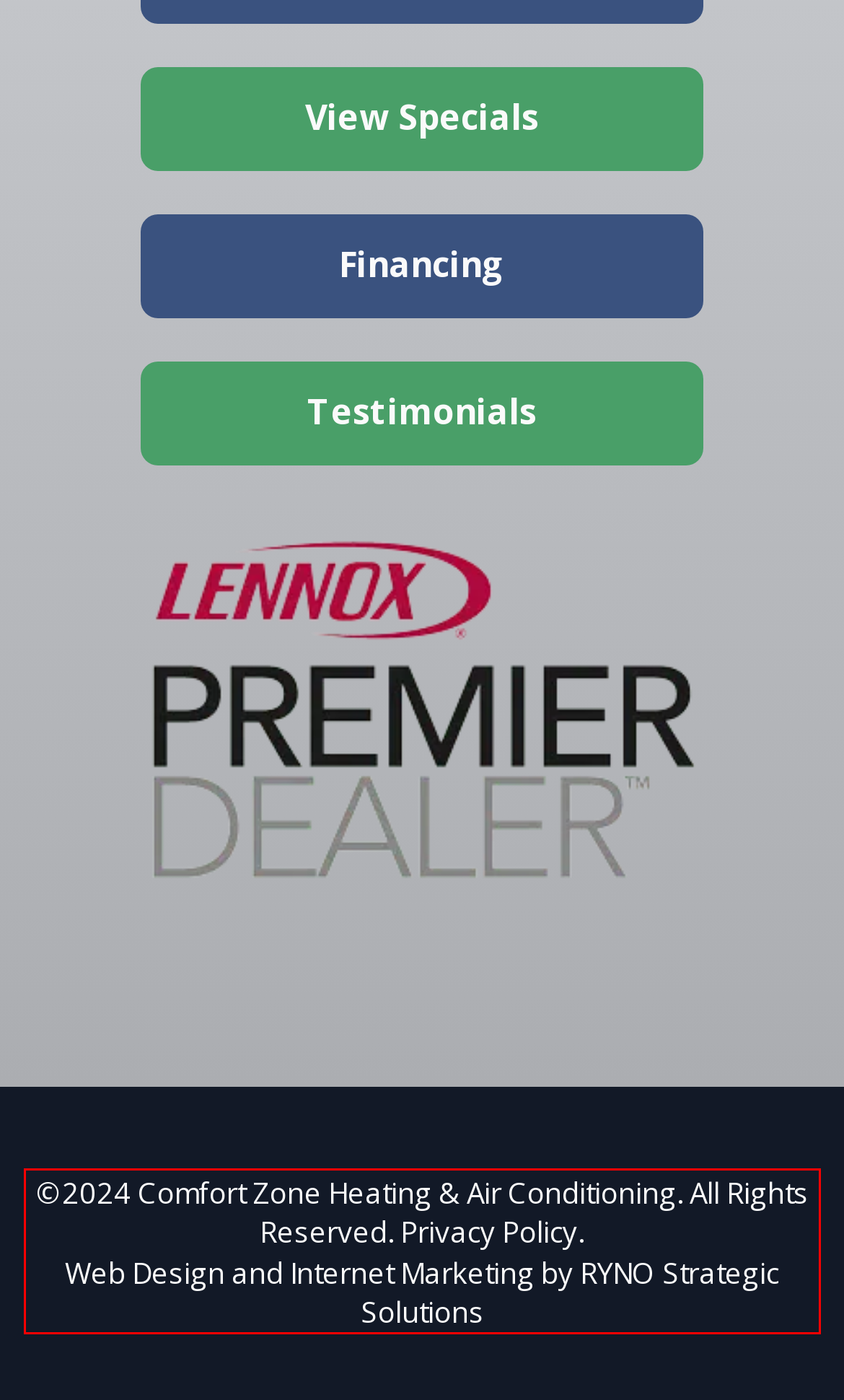With the given screenshot of a webpage, locate the red rectangle bounding box and extract the text content using OCR.

©2024 Comfort Zone Heating & Air Conditioning. All Rights Reserved. Privacy Policy. Web Design and Internet Marketing by RYNO Strategic Solutions